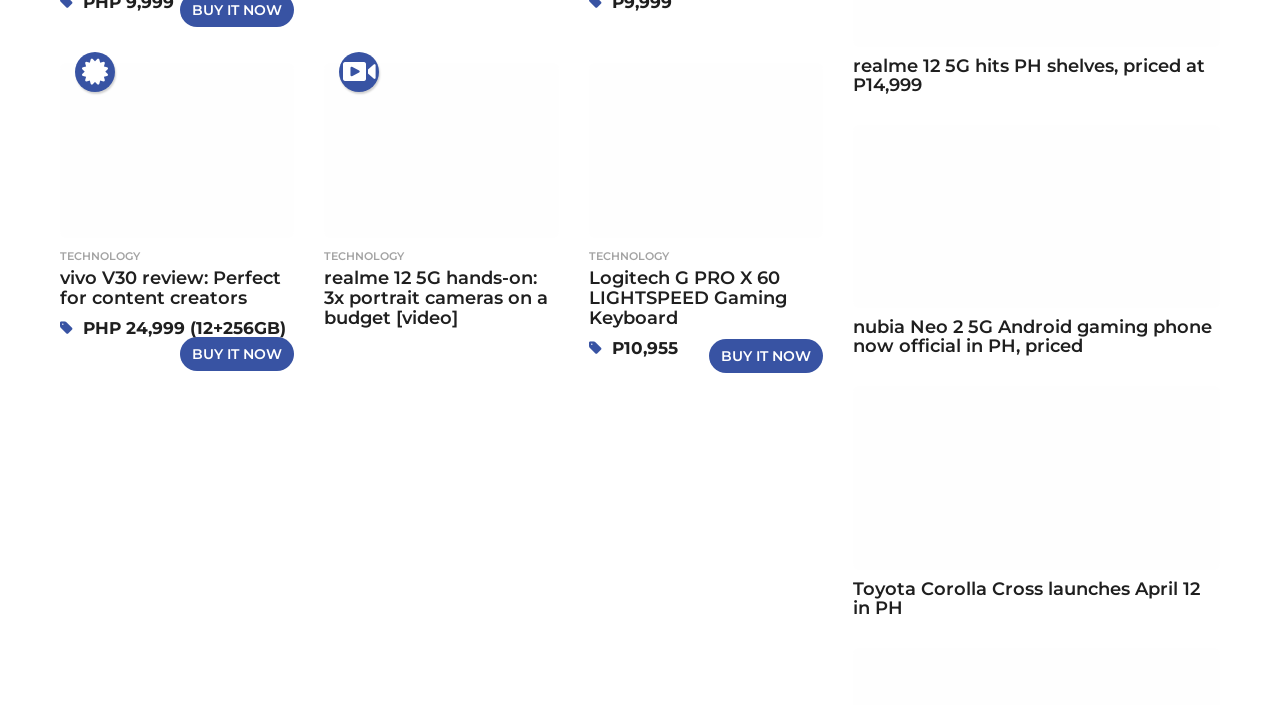Determine the coordinates of the bounding box that should be clicked to complete the instruction: "Explore Logitech G PRO X 60 LIGHTSPEED Gaming Keyboard". The coordinates should be represented by four float numbers between 0 and 1: [left, top, right, bottom].

[0.46, 0.089, 0.643, 0.338]